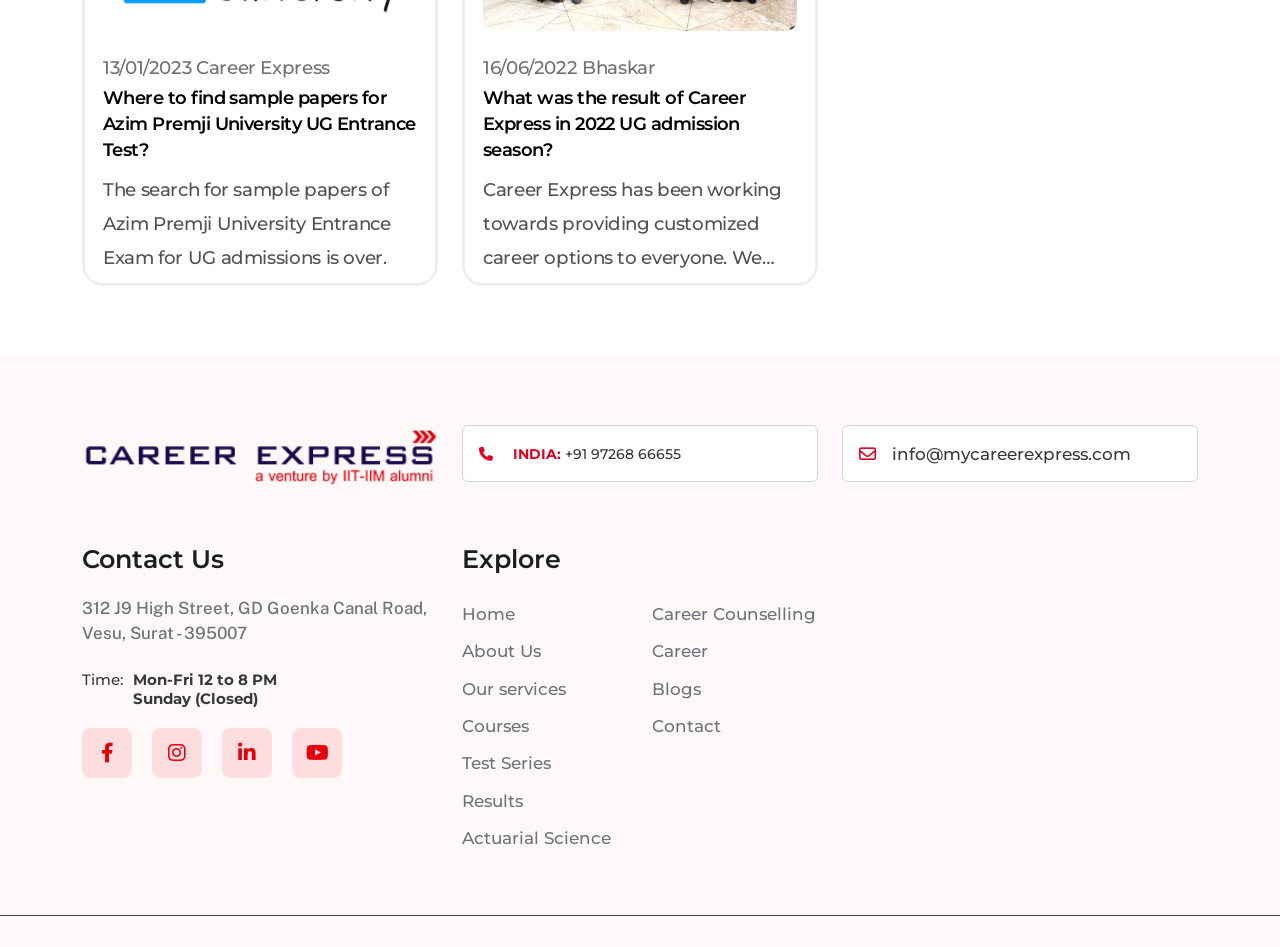What social media platforms are available?
Answer the question with a single word or phrase by looking at the picture.

Facebook, Instagram, LinkedIn, Youtube